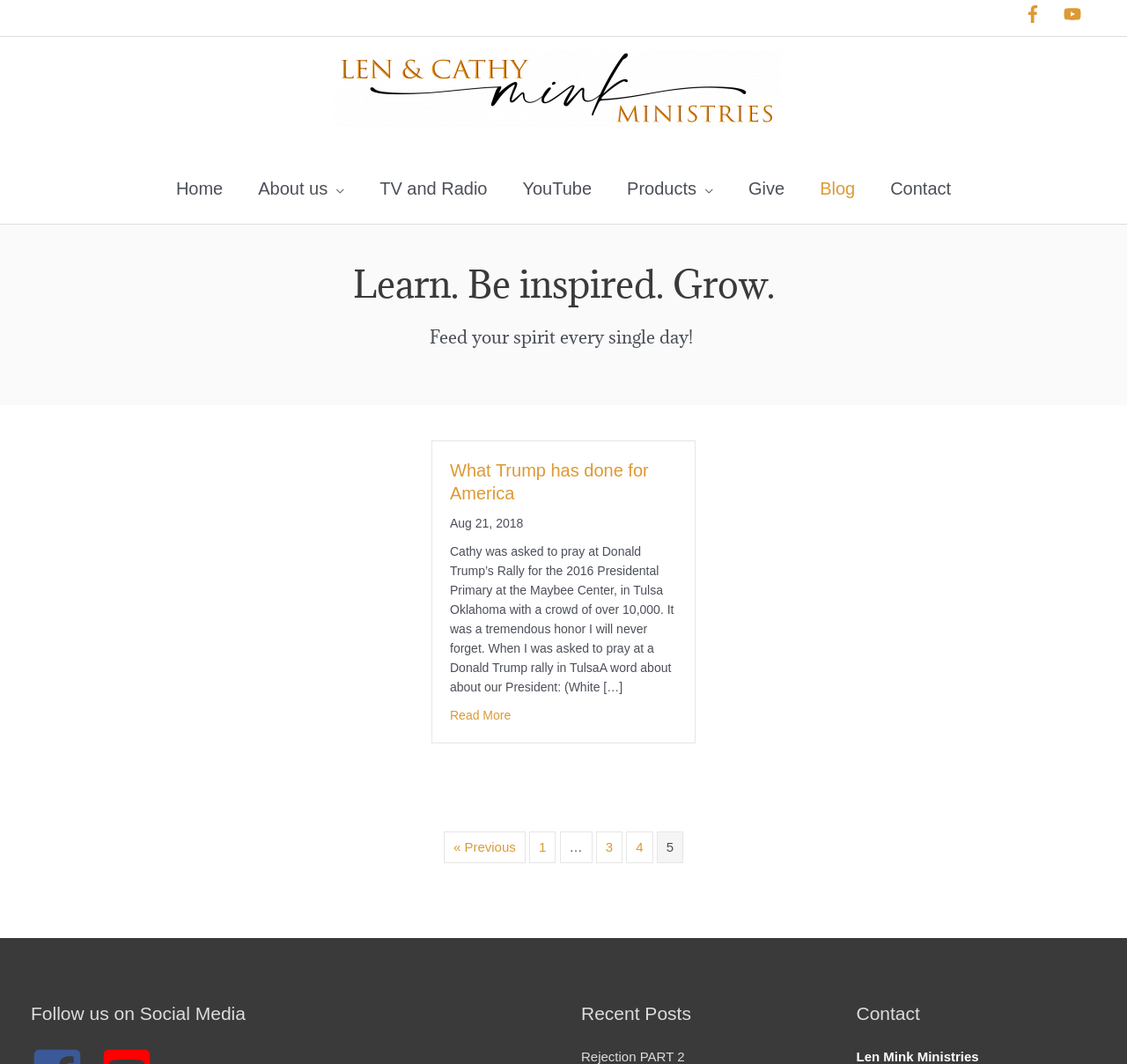What is the date of the first article?
Can you provide an in-depth and detailed response to the question?

I found the date of the first article by looking at the static text element with the text 'Aug 21, 2018' which is a child of the article element.